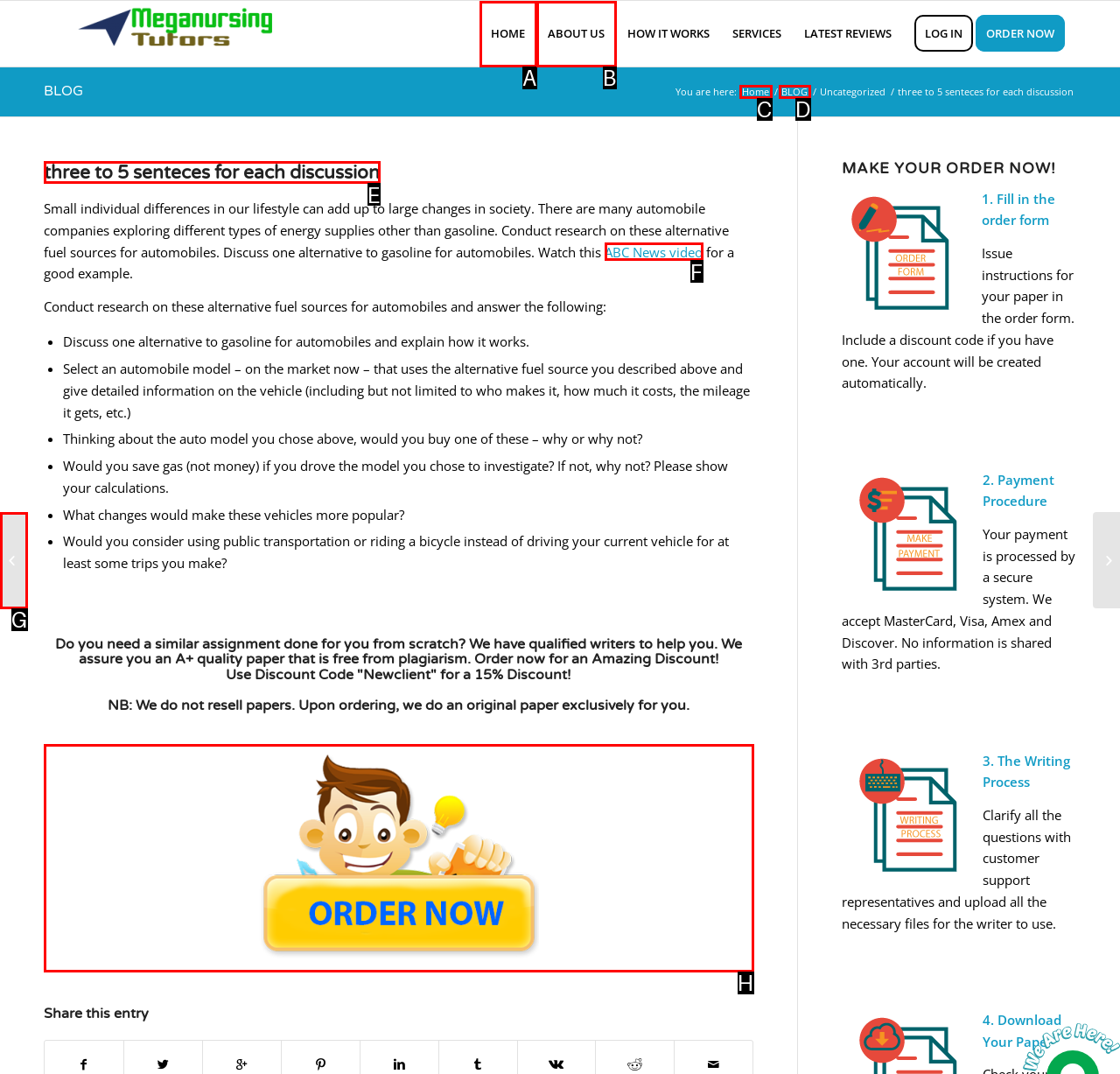Identify the HTML element that corresponds to the description: ABOUT US Provide the letter of the correct option directly.

B